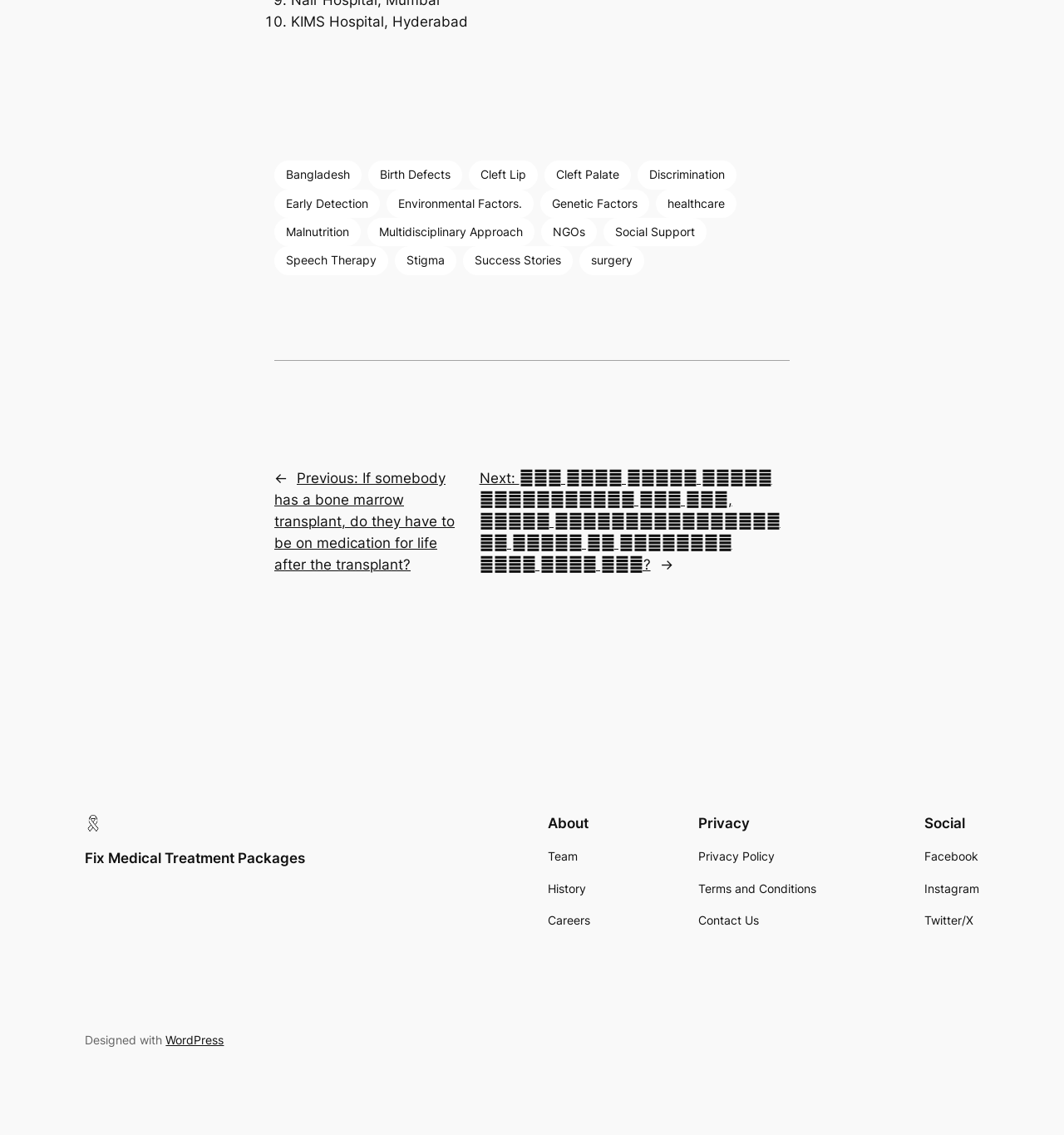Bounding box coordinates are specified in the format (top-left x, top-left y, bottom-right x, bottom-right y). All values are floating point numbers bounded between 0 and 1. Please provide the bounding box coordinate of the region this sentence describes: healthcare

[0.616, 0.167, 0.692, 0.192]